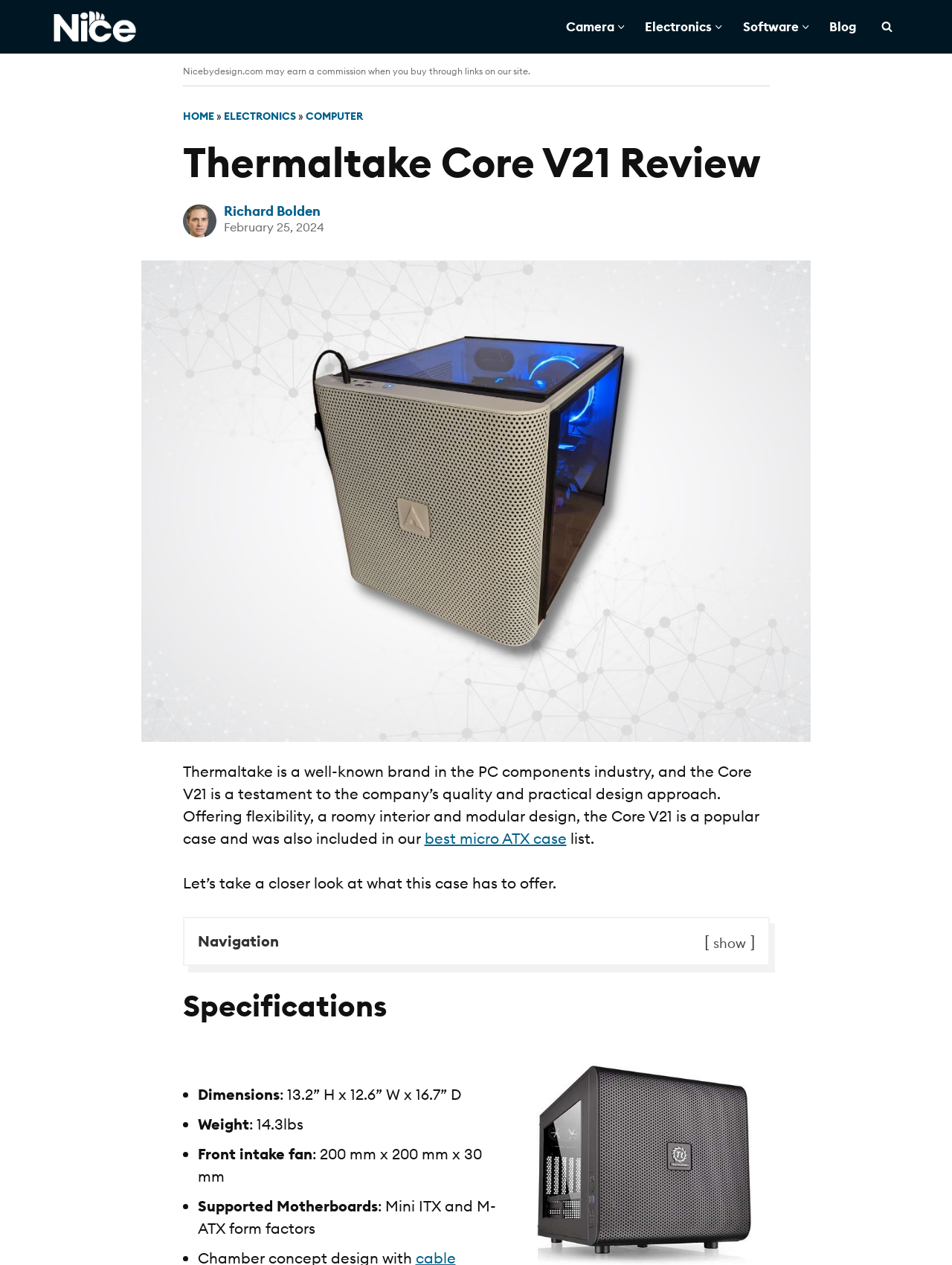When was the review published?
Provide a thorough and detailed answer to the question.

The publication date of the review is mentioned below the title of the review, and the date is 'February 25, 2024'.